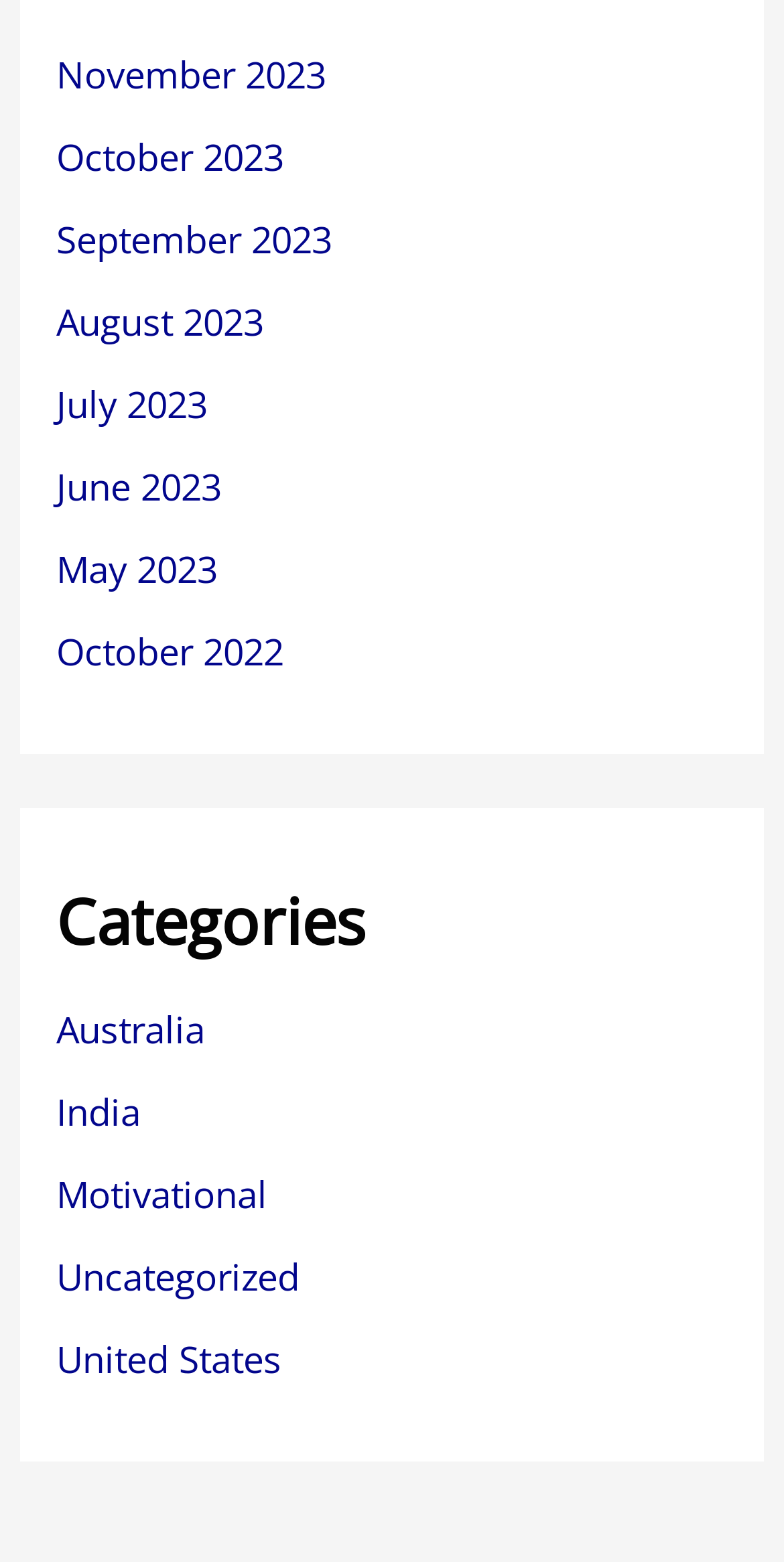Please identify the bounding box coordinates of the region to click in order to complete the task: "View November 2023". The coordinates must be four float numbers between 0 and 1, specified as [left, top, right, bottom].

[0.072, 0.032, 0.416, 0.063]